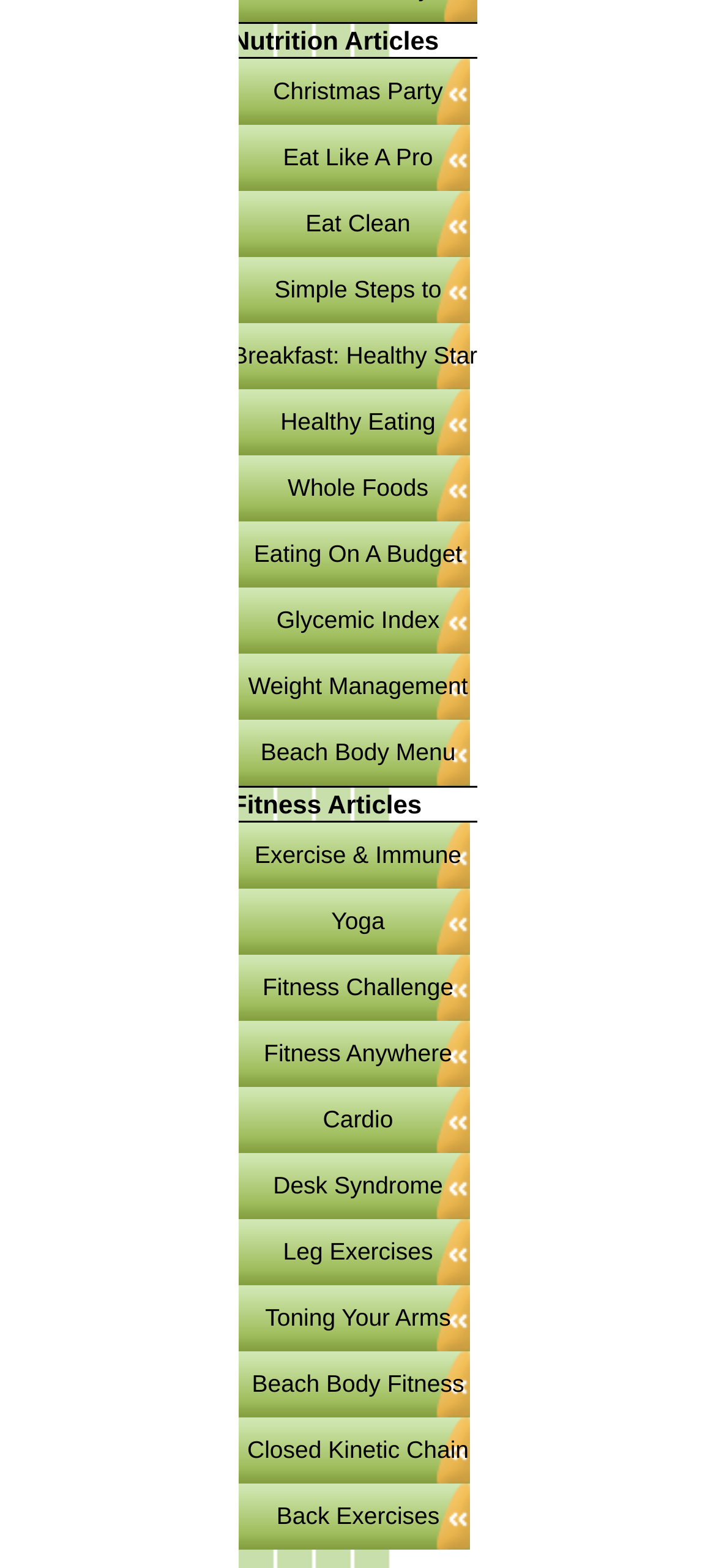How many headings are there on the webpage?
Based on the image, please offer an in-depth response to the question.

I found two headings on the webpage: 'Nutrition Articles' and 'Fitness Articles'.